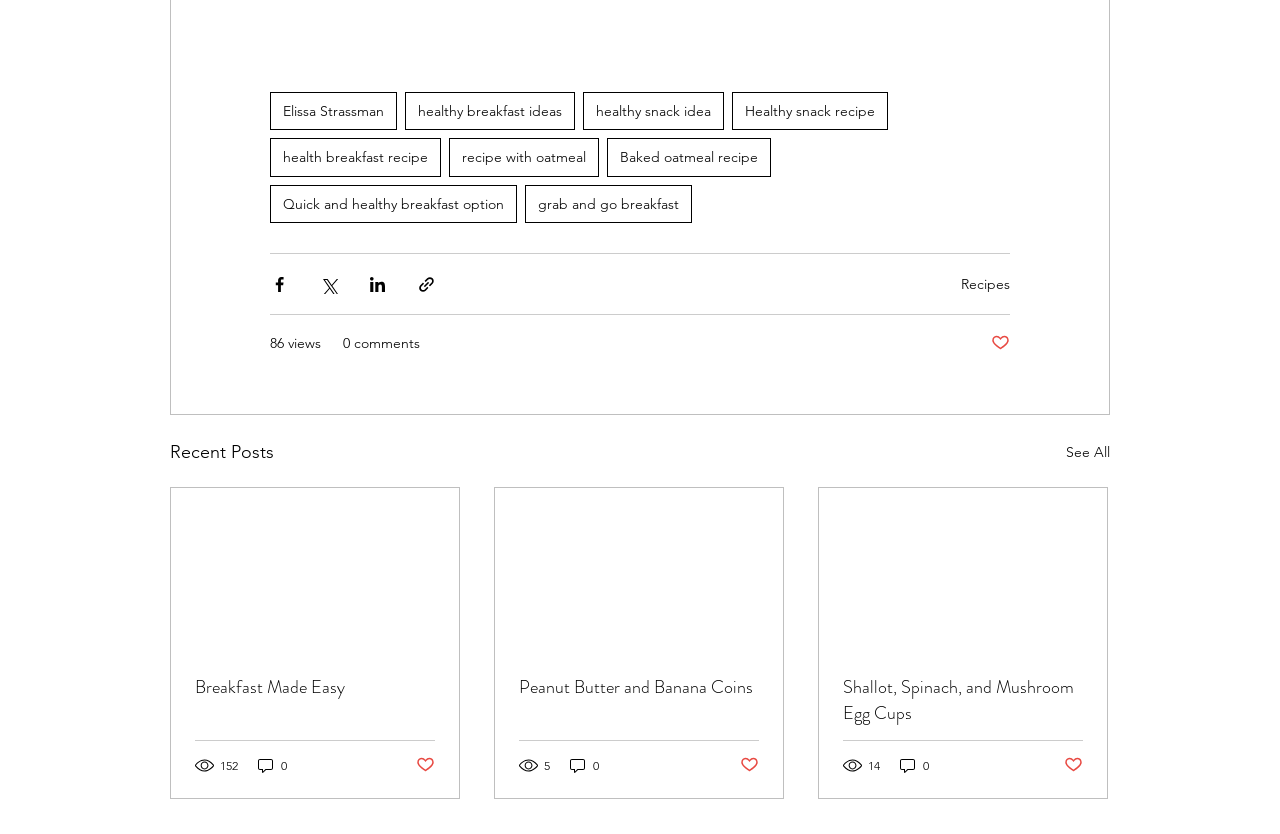How many views does the first article have?
Answer the question using a single word or phrase, according to the image.

152 views